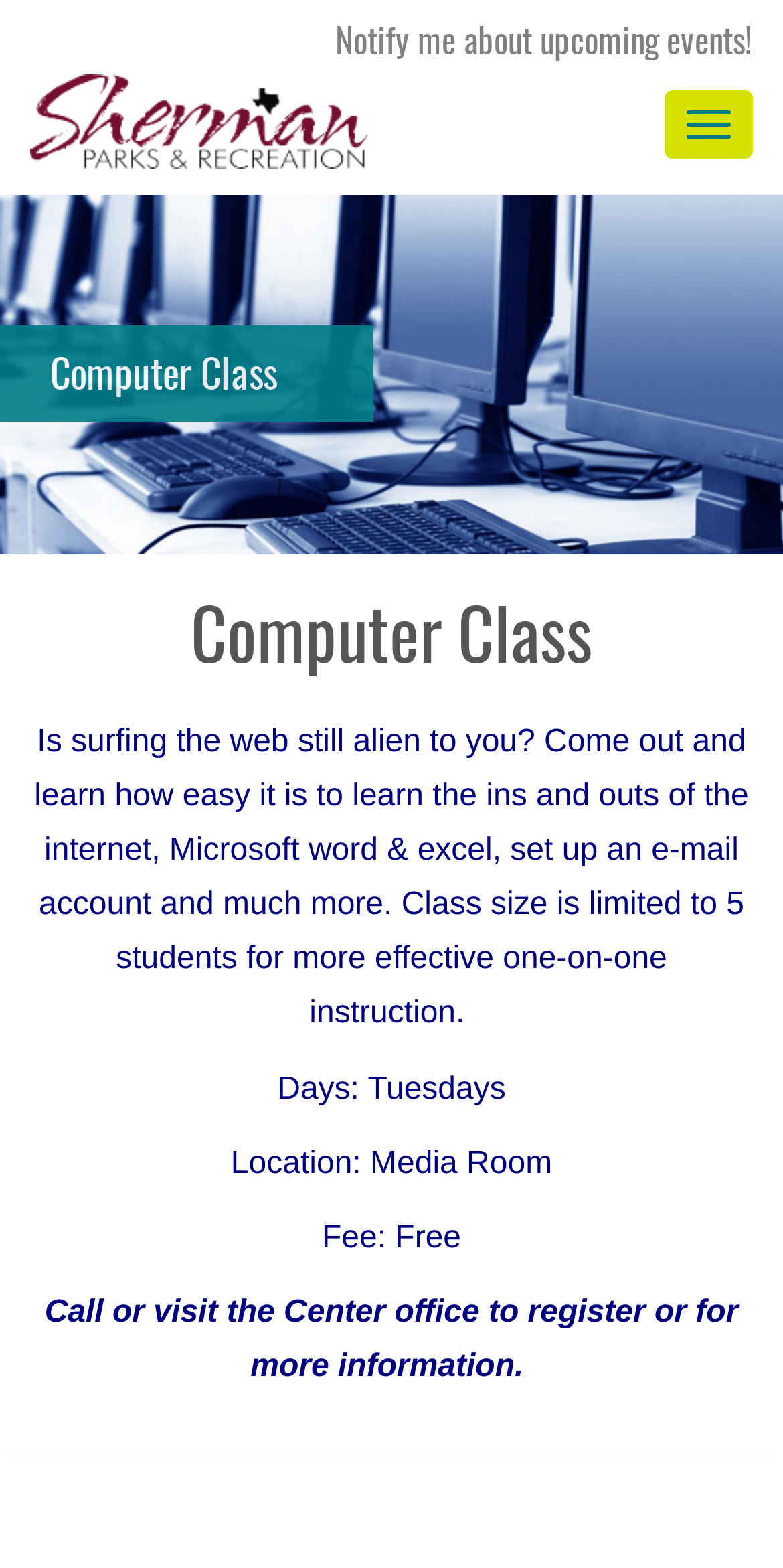Identify the bounding box for the UI element described as: "Notify me about upcoming events!". Ensure the coordinates are four float numbers between 0 and 1, formatted as [left, top, right, bottom].

[0.428, 0.017, 0.962, 0.038]